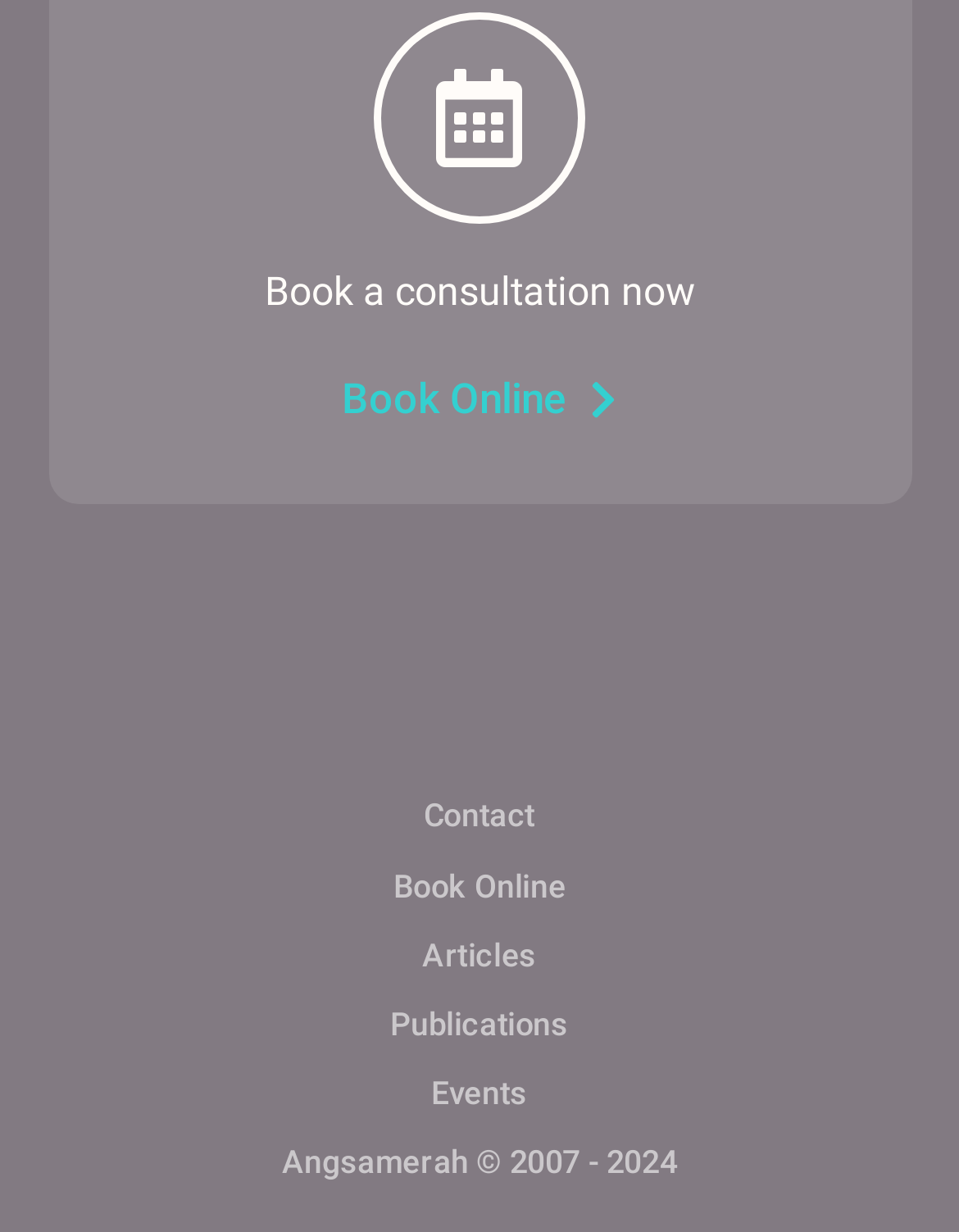Determine the bounding box for the described HTML element: "Book Online". Ensure the coordinates are four float numbers between 0 and 1 in the format [left, top, right, bottom].

[0.41, 0.704, 0.59, 0.734]